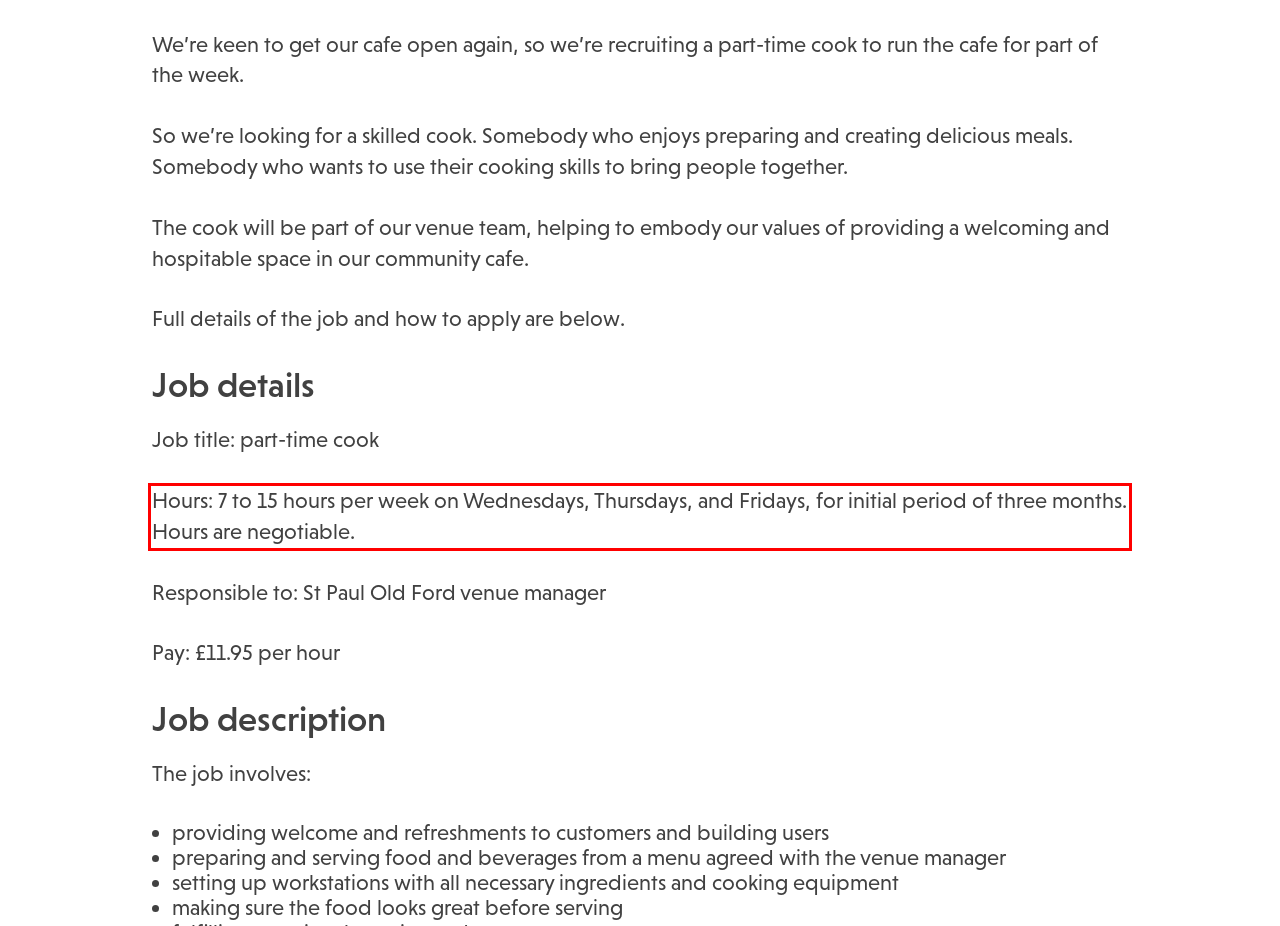Identify the red bounding box in the webpage screenshot and perform OCR to generate the text content enclosed.

Hours: 7 to 15 hours per week on Wednesdays, Thursdays, and Fridays, for initial period of three months. Hours are negotiable.